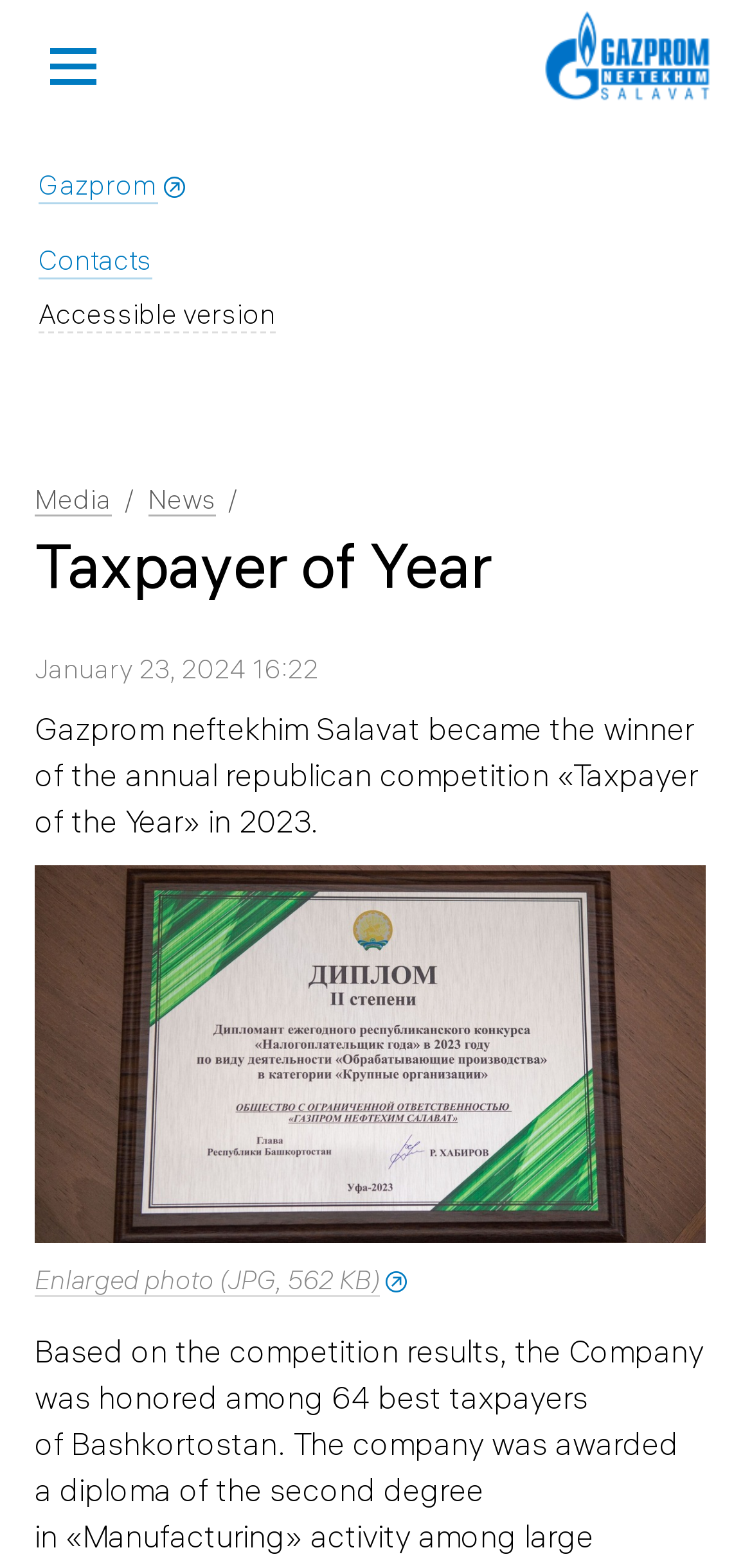Construct a thorough caption encompassing all aspects of the webpage.

The webpage appears to be a news article or press release about Gazprom neftekhim Salavat winning the "Taxpayer of the Year" award in 2023. 

At the top left corner, there is a button to open the site menu, followed by a link to Gazprom and a link to Contacts. Next to these elements, there is a button for an accessible version of the site. 

On the right side of the top section, there is a link with no text, which serves as a dropdown menu containing links to Media and News. 

Below the top section, there is a large heading that reads "Taxpayer of the Year". Underneath the heading, there is a timestamp showing the date and time of the article, January 23, 2024, at 16:22. 

The main content of the article is a paragraph of text that summarizes the achievement of Gazprom neftekhim Salavat, stating that it became the winner of the annual republican competition "Taxpayer of the Year" in 2023. 

To the right of the article text, there is an image related to the "Taxpayer of the Year" award, with a link to enlarge the photo. Below the image, there is another link to the "Taxpayer of the Year" award.